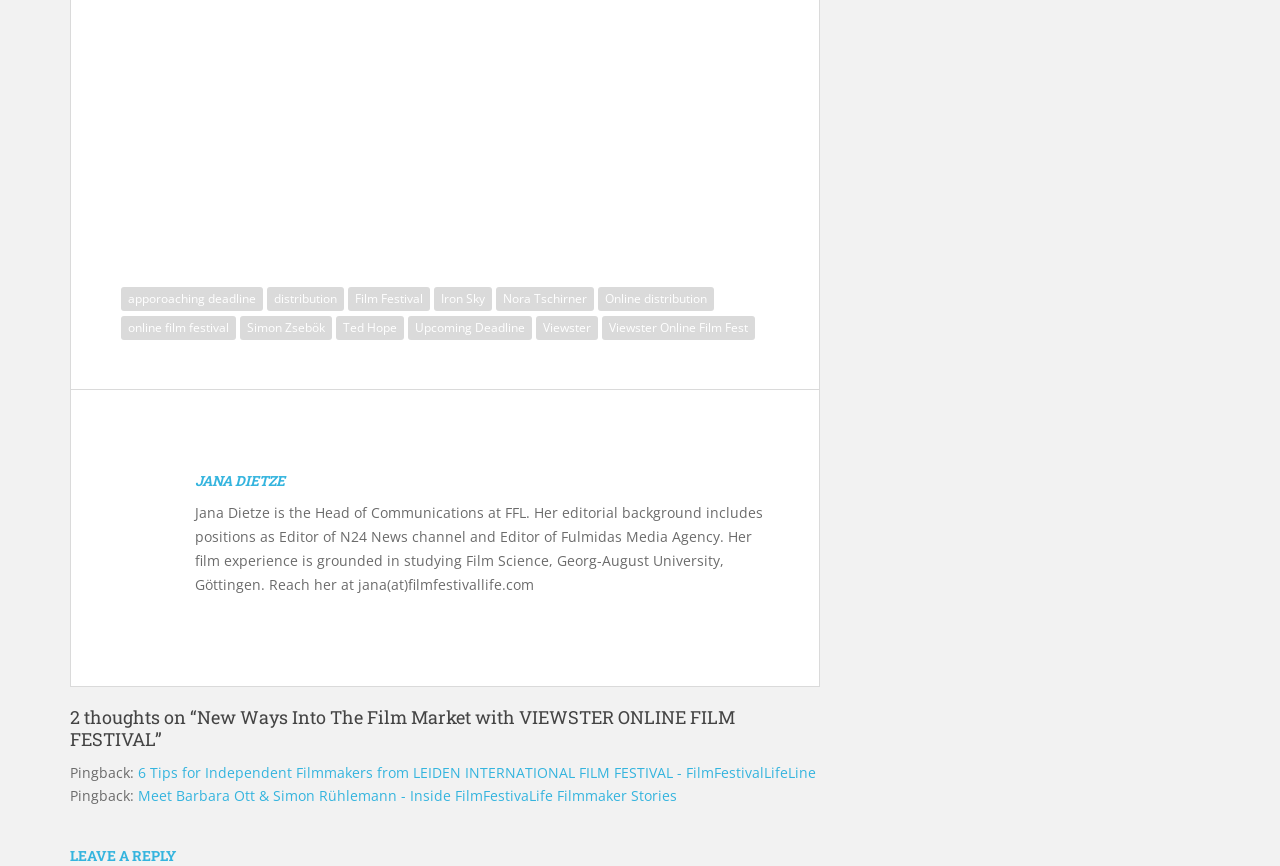Locate the bounding box coordinates of the segment that needs to be clicked to meet this instruction: "check out 6 Tips for Independent Filmmakers".

[0.108, 0.881, 0.638, 0.903]